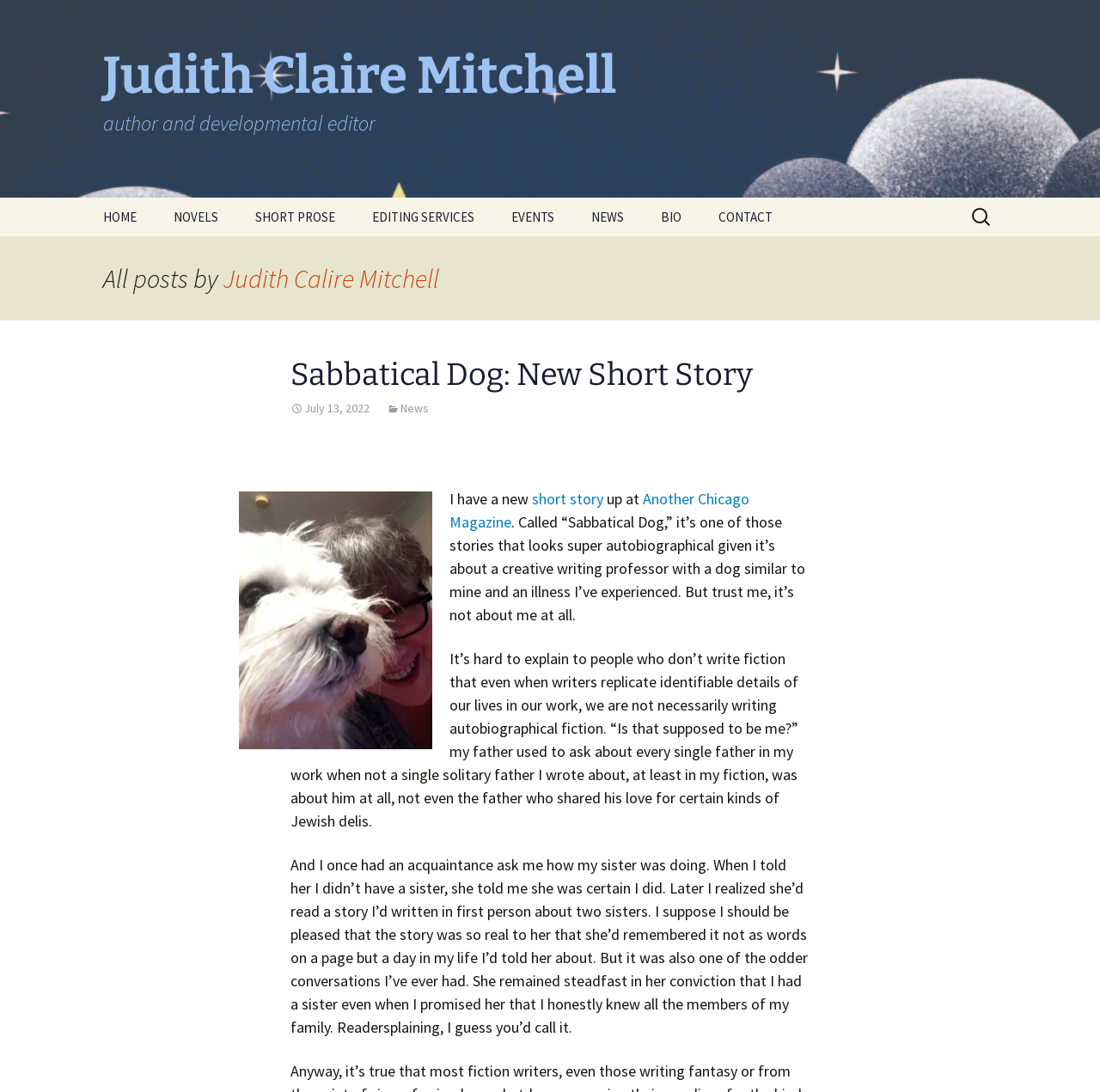Specify the bounding box coordinates (top-left x, top-left y, bottom-right x, bottom-right y) of the UI element in the screenshot that matches this description: Judith Calire Mitchell

[0.203, 0.24, 0.399, 0.27]